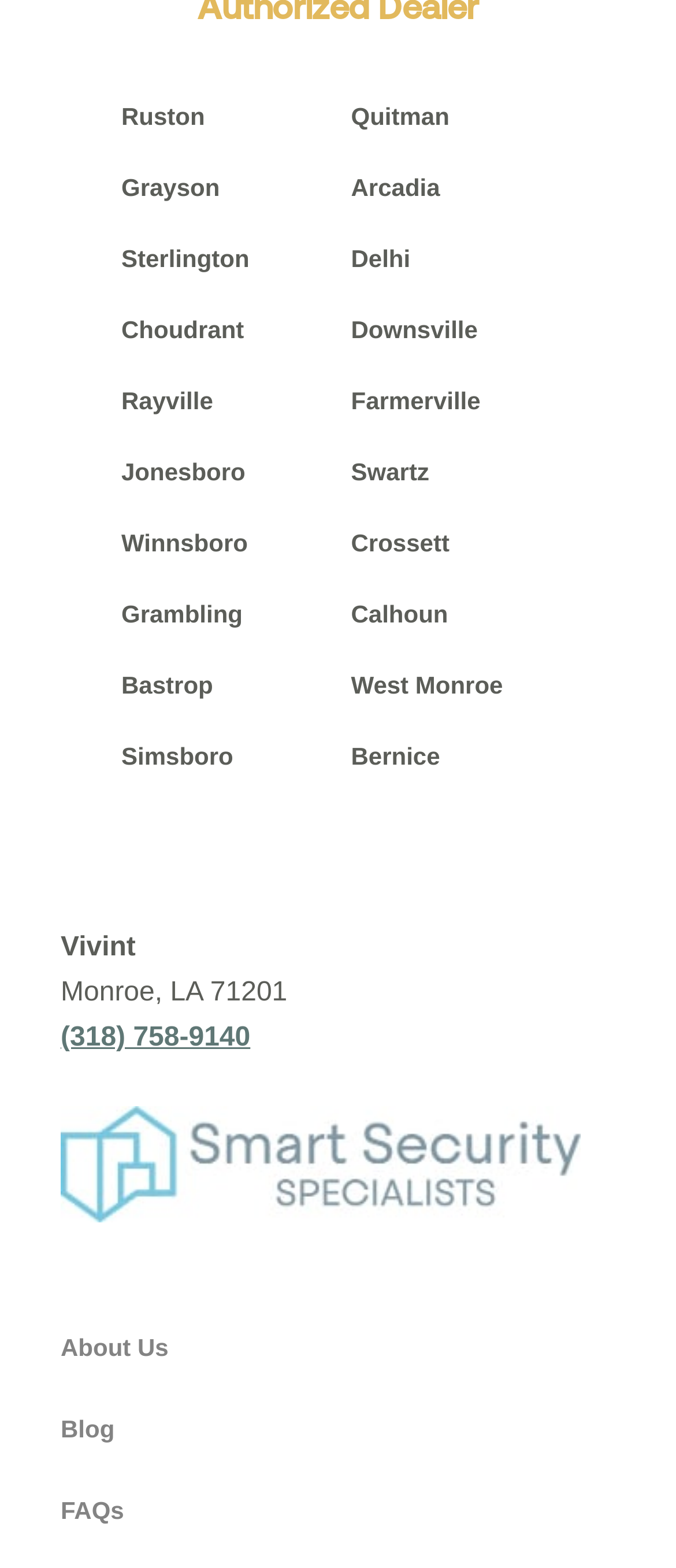Please determine the bounding box coordinates for the element that should be clicked to follow these instructions: "click on Ruston".

[0.179, 0.065, 0.303, 0.082]